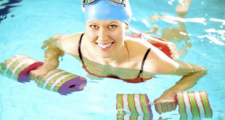Describe the image with as much detail as possible.

A smiling woman is seen swimming in a pool, wearing a blue swim cap and a bright red swimsuit. She is holding aqua dumbbells, which are typically used for water resistance training, making her workout both fun and effective. The vibrant colors of her equipment contrast beautifully with the clear, inviting blue water around her. This image promotes the idea of exercising in water as a friendly and efficient way to lose weight, suggesting that water workouts can enhance fitness while being gentle on the body. This approach may resonate with those looking for low-impact workout options, especially beneficial for weight loss.